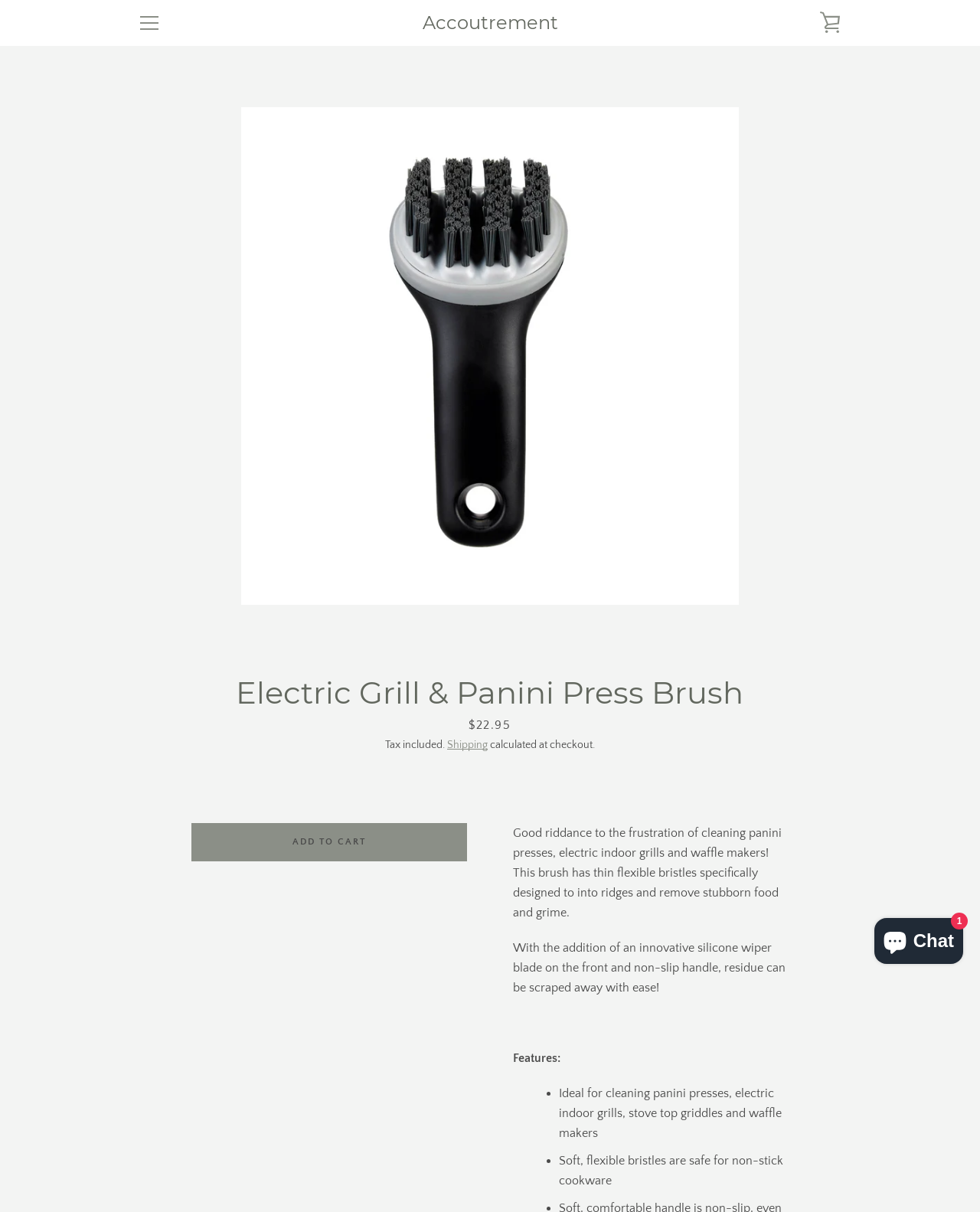Determine the bounding box coordinates for the element that should be clicked to follow this instruction: "Click the 'MENU' button". The coordinates should be given as four float numbers between 0 and 1, in the format [left, top, right, bottom].

[0.133, 0.003, 0.172, 0.035]